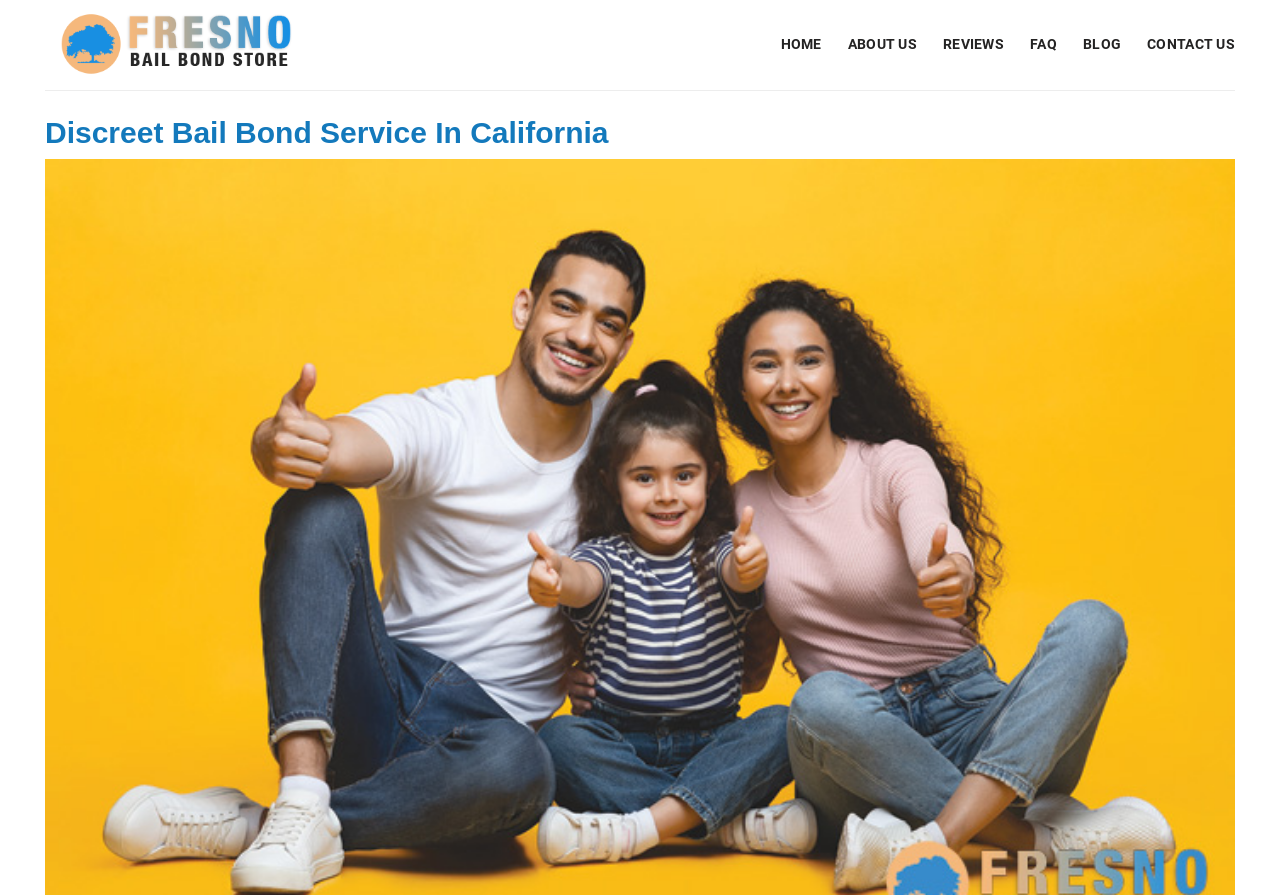Is the webpage related to a specific location?
Provide a one-word or short-phrase answer based on the image.

Yes